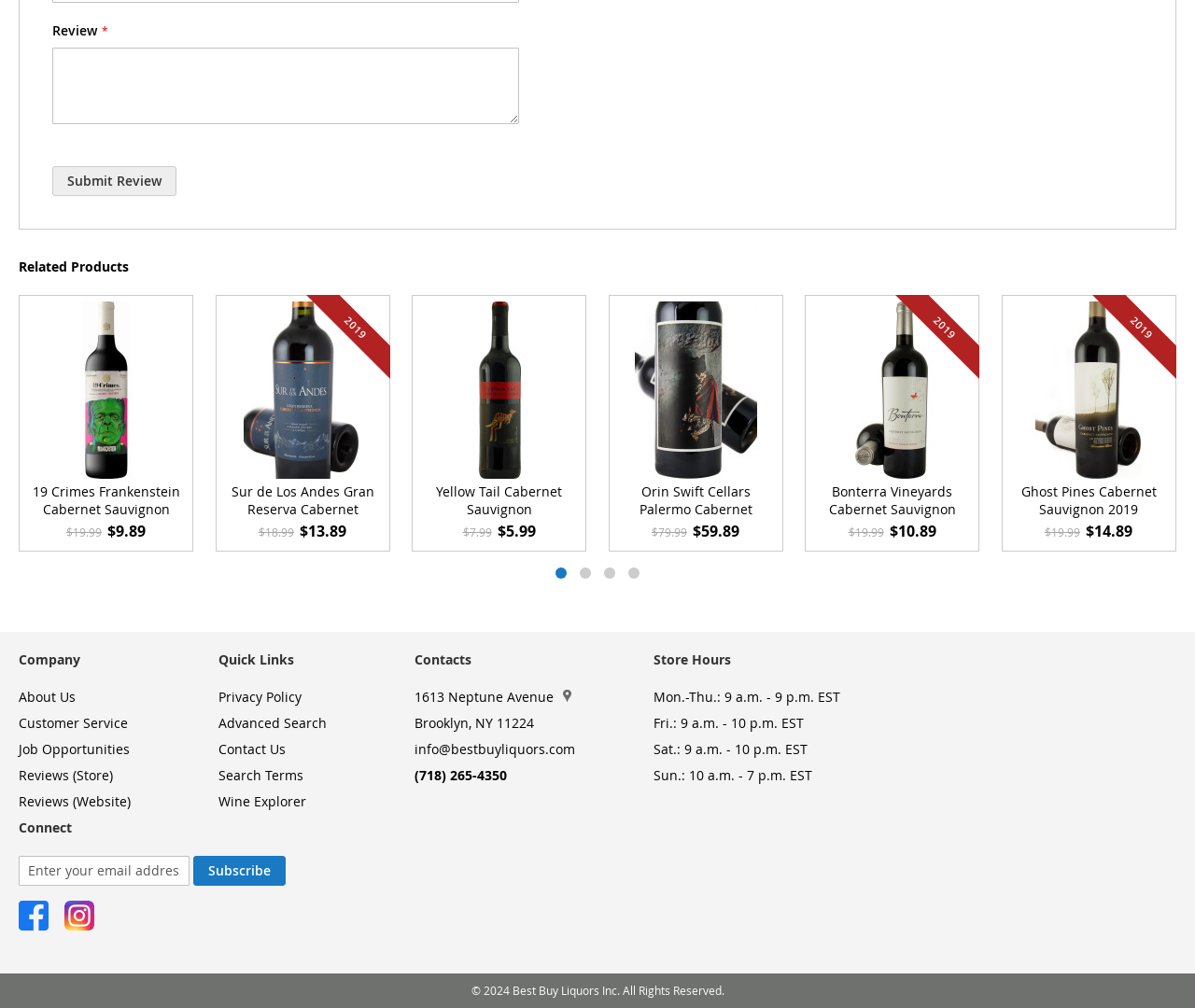How many related products are listed?
From the details in the image, answer the question comprehensively.

Under the 'Related Products' heading, there are five links to related products, each with an image, product name, and prices. These products are listed in a horizontal layout, and they appear to be wine products.